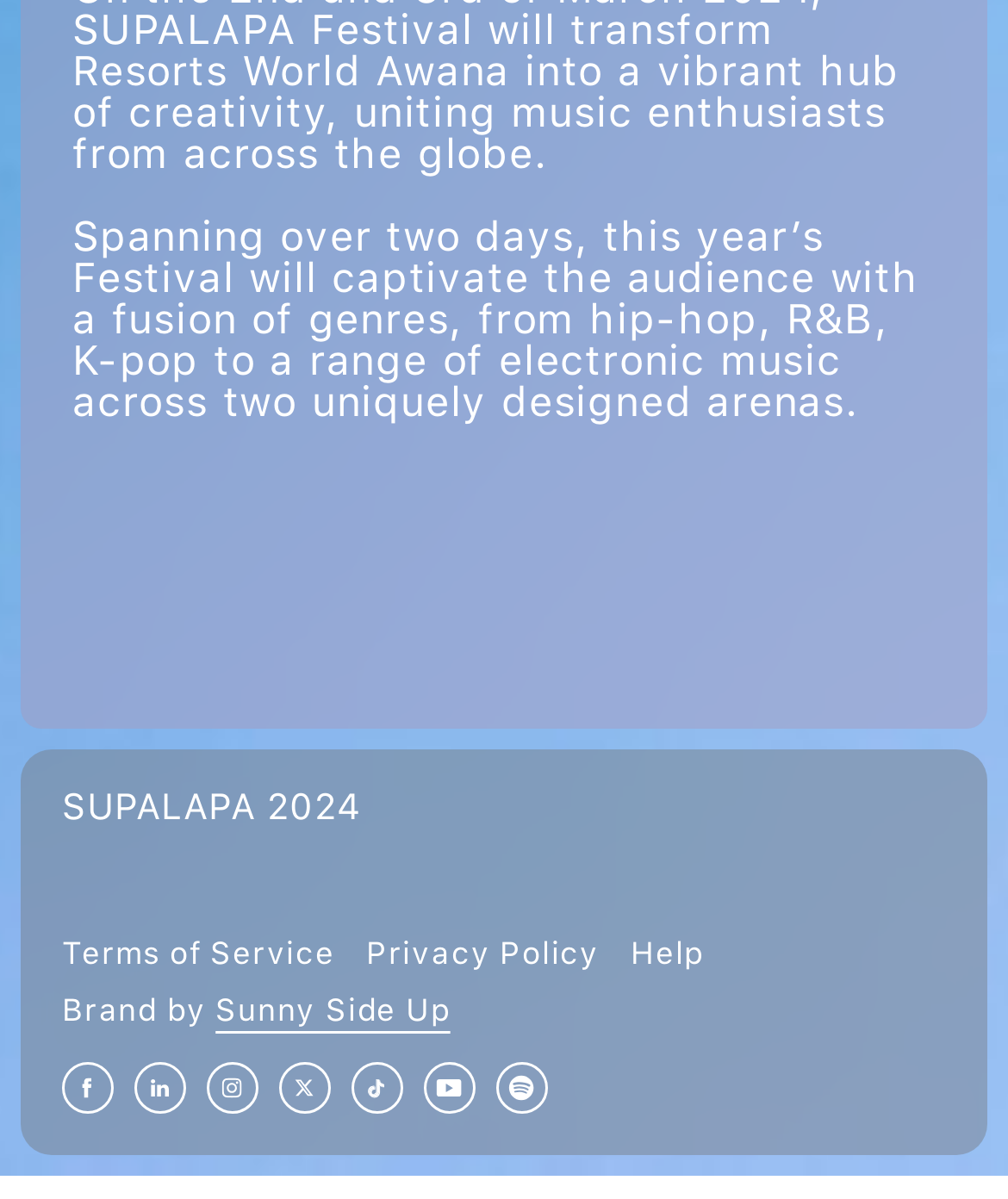Locate the bounding box coordinates of the element that needs to be clicked to carry out the instruction: "Click on Terral R. Smith". The coordinates should be given as four float numbers ranging from 0 to 1, i.e., [left, top, right, bottom].

None